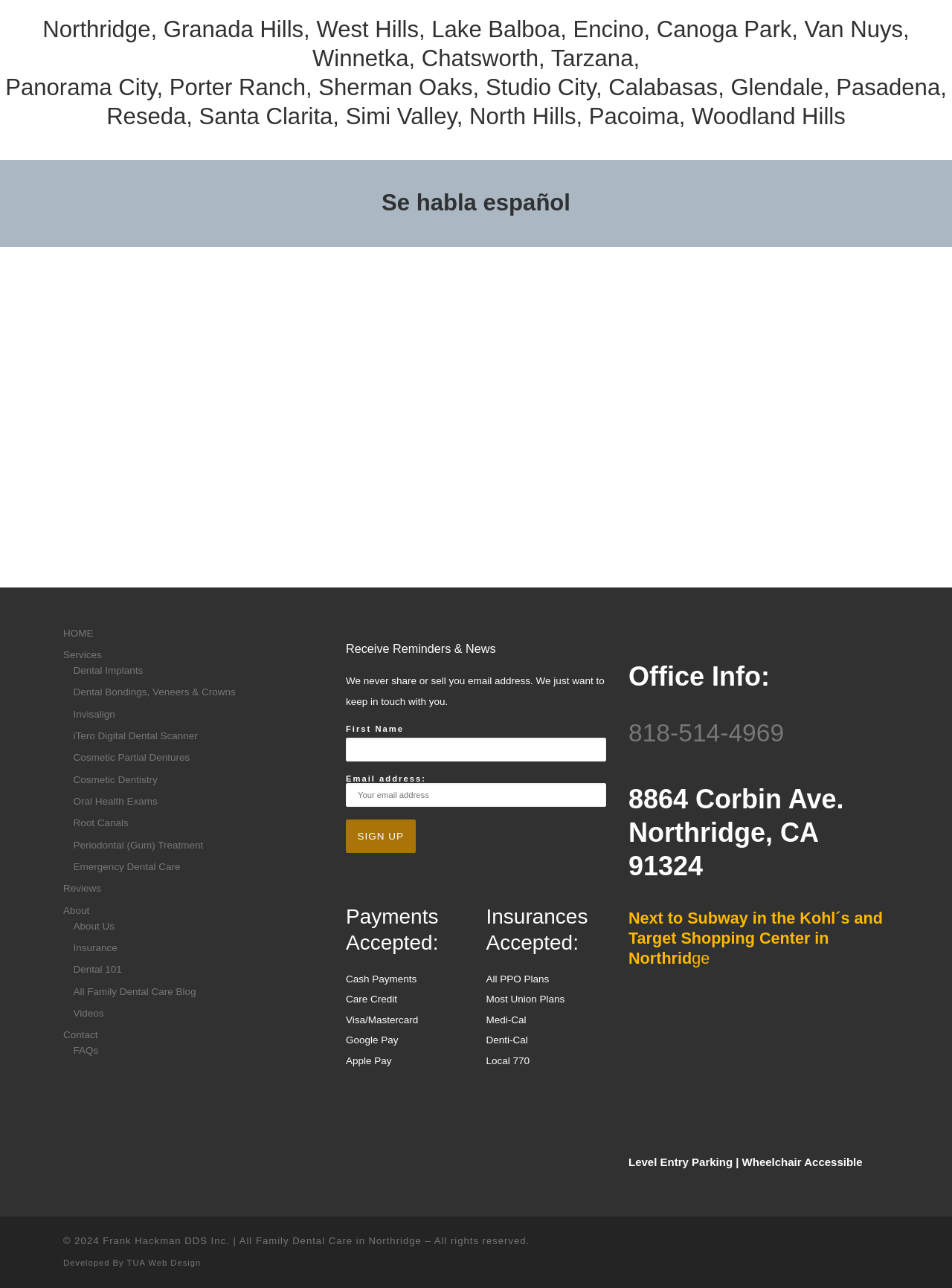Indicate the bounding box coordinates of the element that needs to be clicked to satisfy the following instruction: "Click on the 'HOME' link". The coordinates should be four float numbers between 0 and 1, i.e., [left, top, right, bottom].

[0.066, 0.486, 0.098, 0.498]